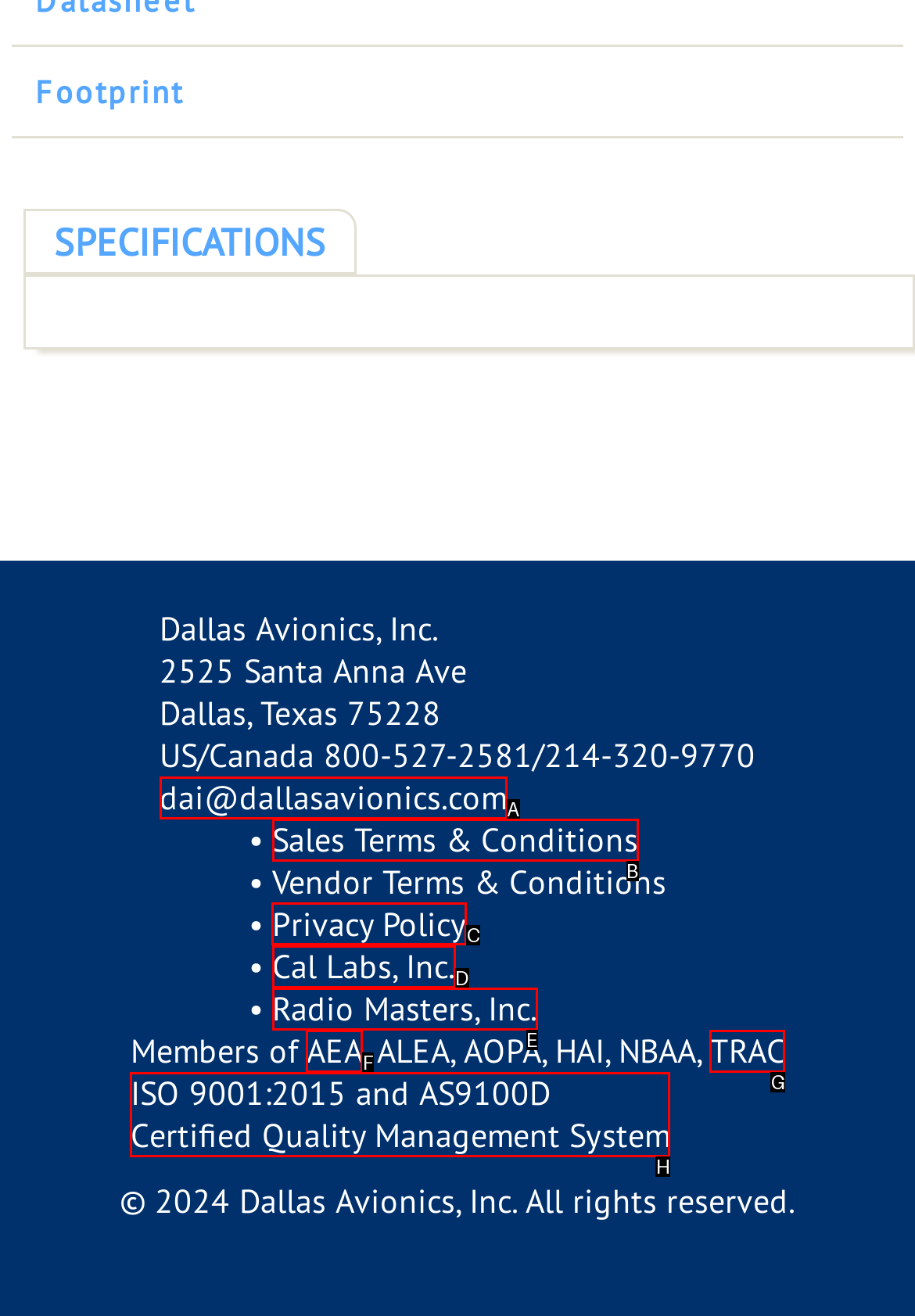Please identify the correct UI element to click for the task: Learn about Privacy Policy Respond with the letter of the appropriate option.

C